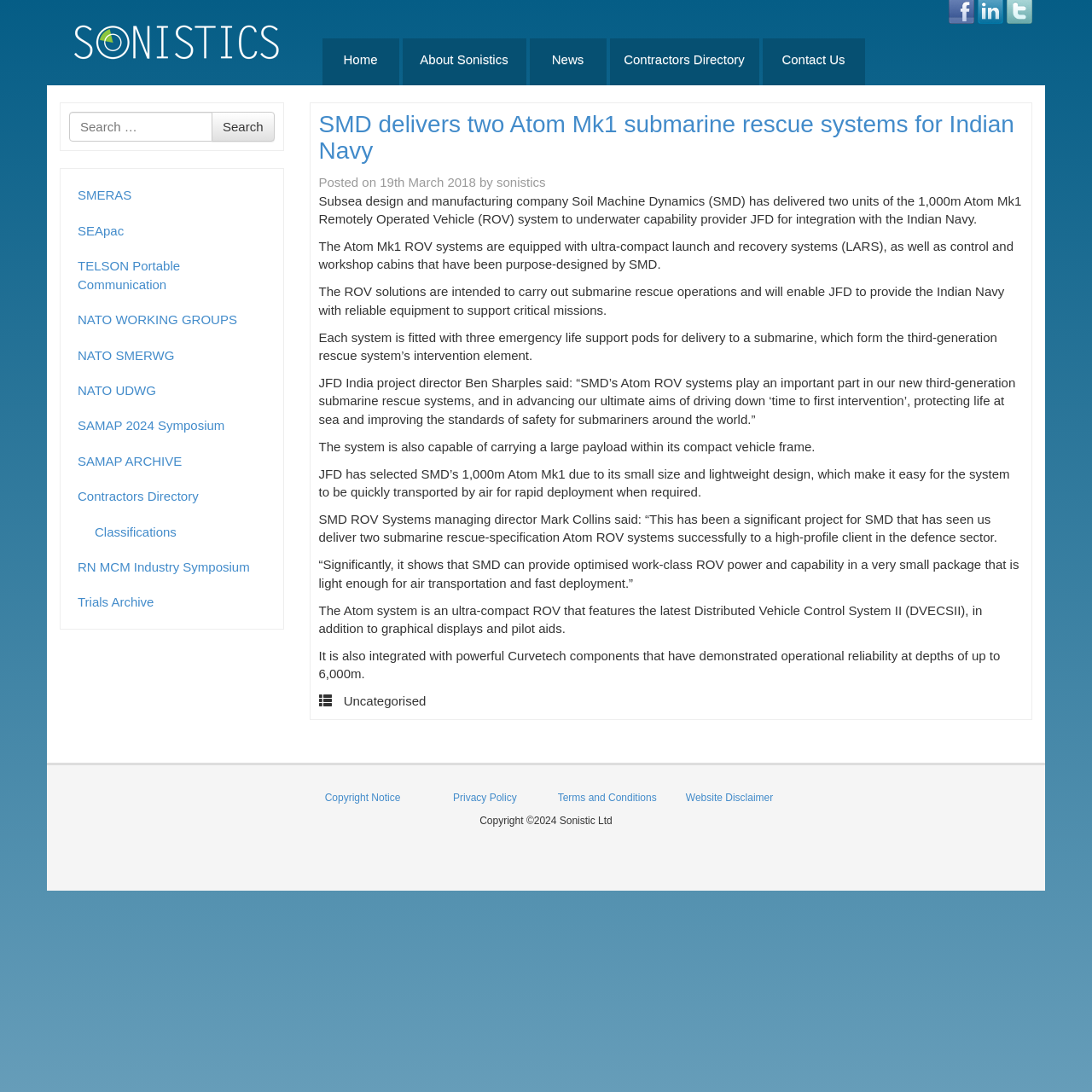Determine the bounding box coordinates of the UI element described by: "TELSON Portable Communication".

[0.063, 0.228, 0.251, 0.277]